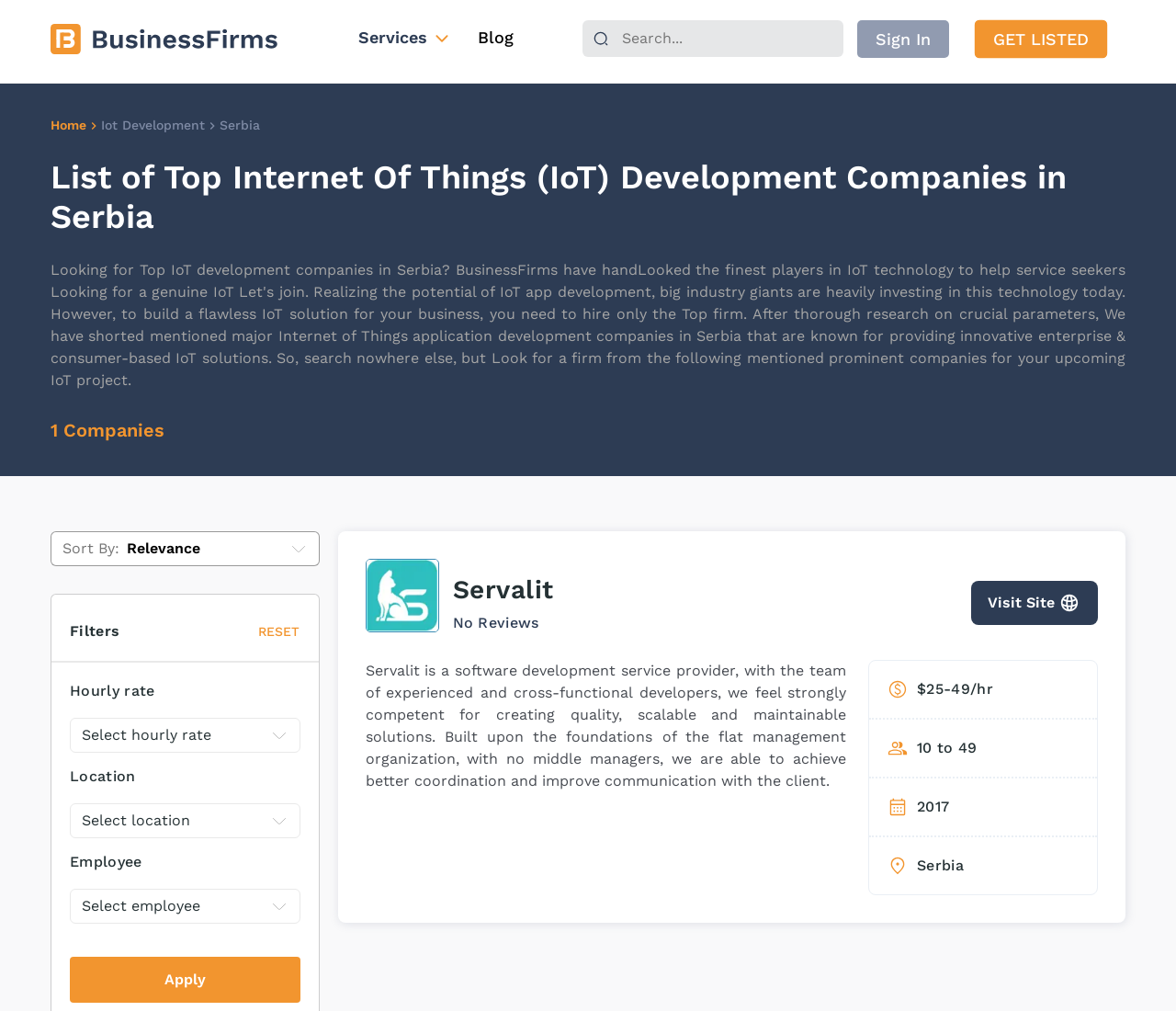Please analyze the image and give a detailed answer to the question:
What is the hourly rate of Servalit?

The hourly rate of Servalit can be found by looking at the image 'dollar' and the static text '$25-49/hr' next to it, which indicates the hourly rate of the company.